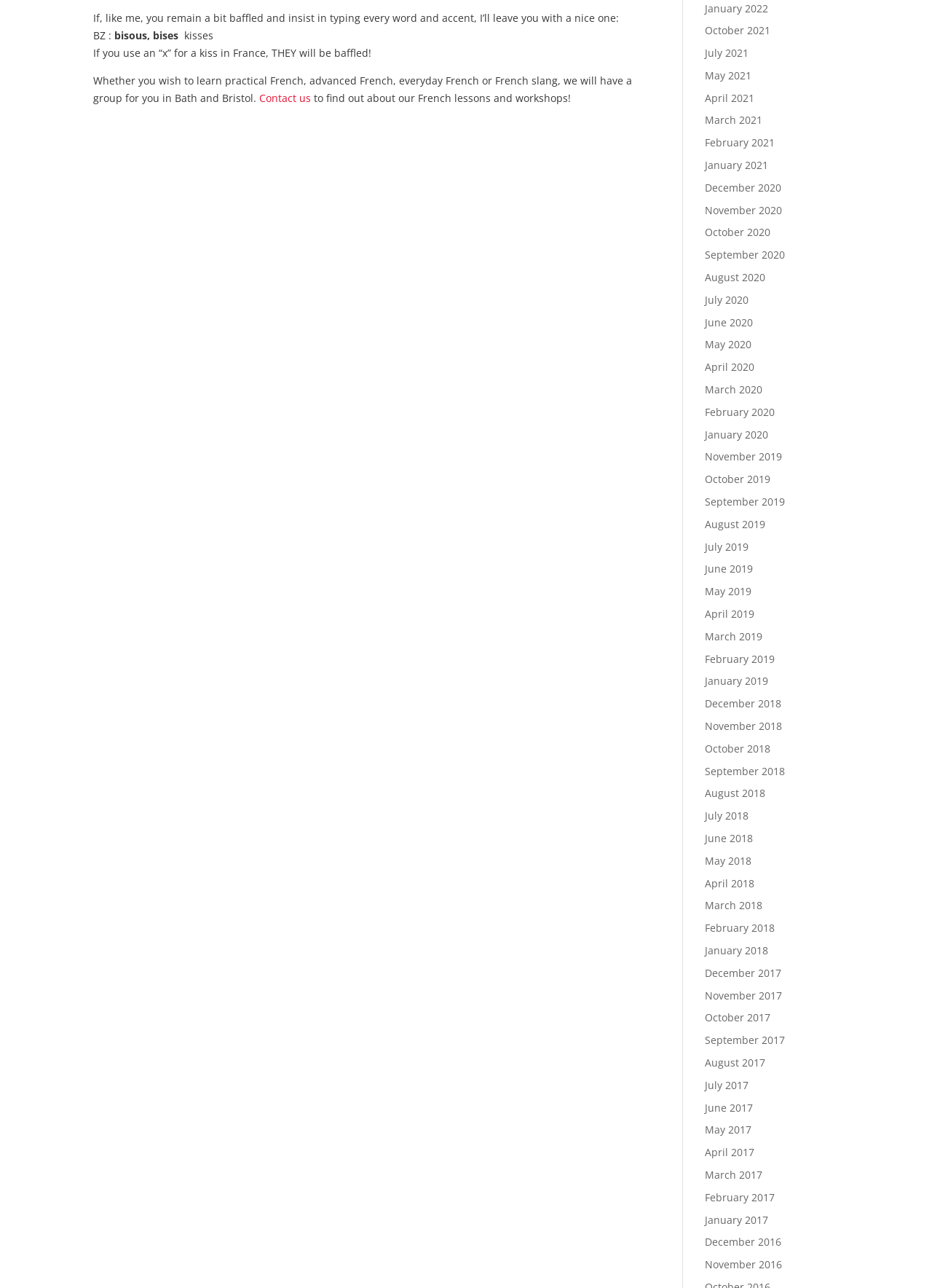Use a single word or phrase to answer the question: 
What is the format of the links on the right side of the page?

Month and year